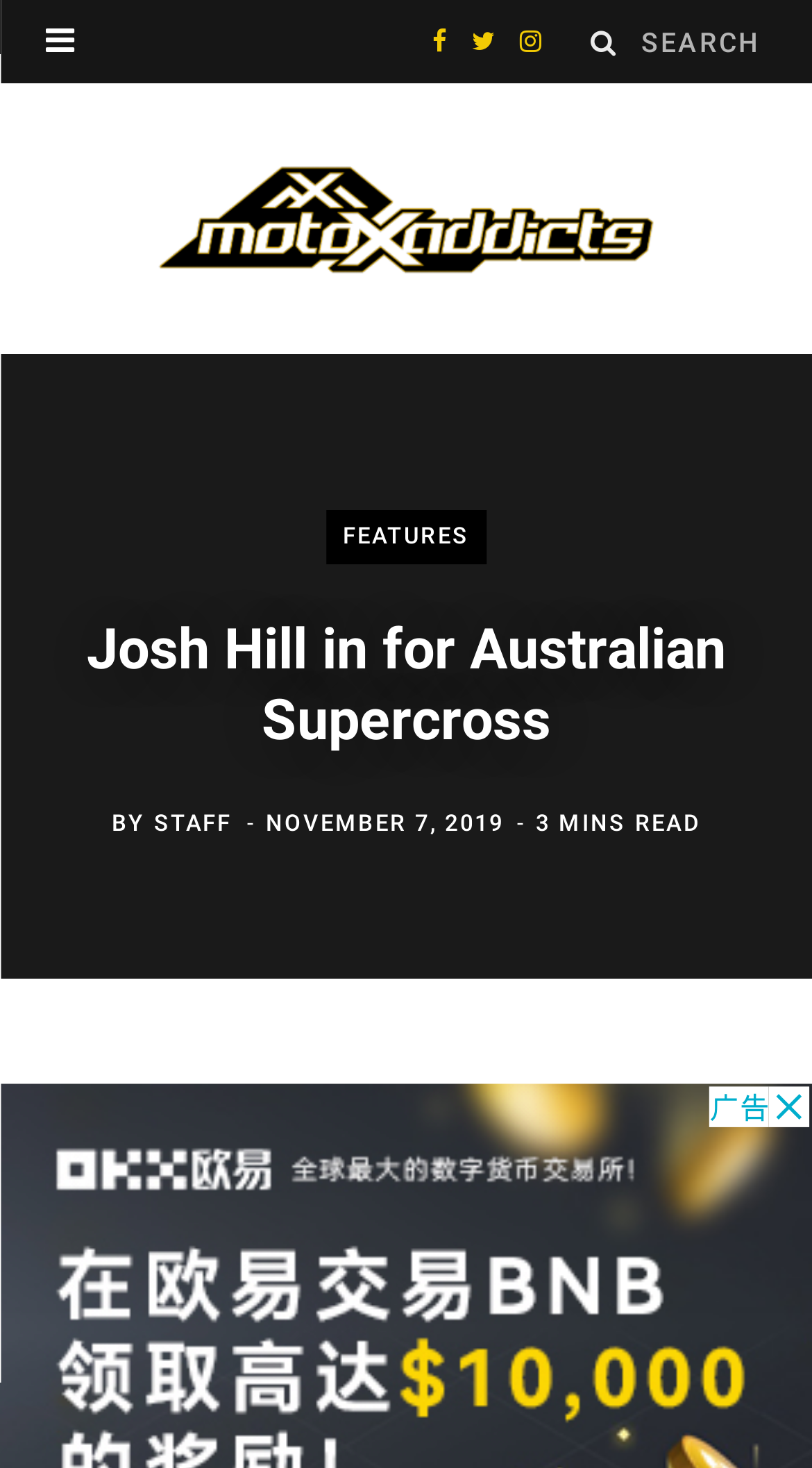Describe all the key features of the webpage in detail.

The webpage appears to be an article page from MotoXAddicts, a motocross news website. At the top left corner, there is a logo of MotoXAddicts, which is also a link to the website's homepage. Below the logo, there is a horizontal navigation bar with links to "FEATURES" and other sections of the website.

In the top right corner, there is a search bar with a magnifying glass icon and a placeholder text "Search". Next to the search bar, there are social media links to Facebook, Twitter, and Instagram, represented by their respective icons.

The main content of the webpage is an article titled "Josh Hill in for Australian Supercross", which is a heading that spans almost the entire width of the page. Below the title, there is a byline that reads "BY STAFF" and a timestamp that indicates the article was published on November 7, 2019. The article's reading time is estimated to be 3 minutes.

The rest of the page is likely to contain the article's content, but the accessibility tree does not provide the text of the article.